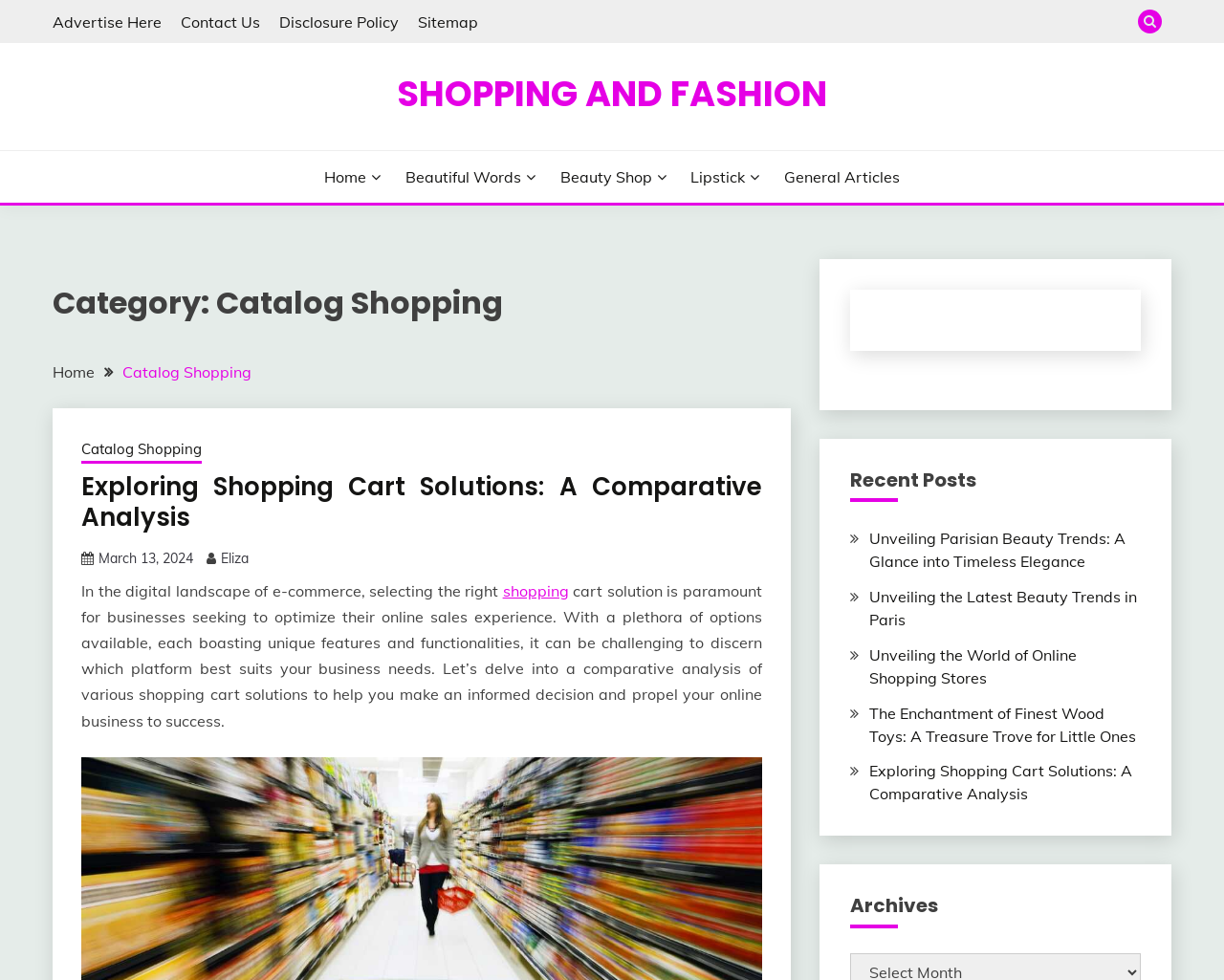Provide a one-word or short-phrase response to the question:
What type of content is available on this website?

Shopping and fashion articles